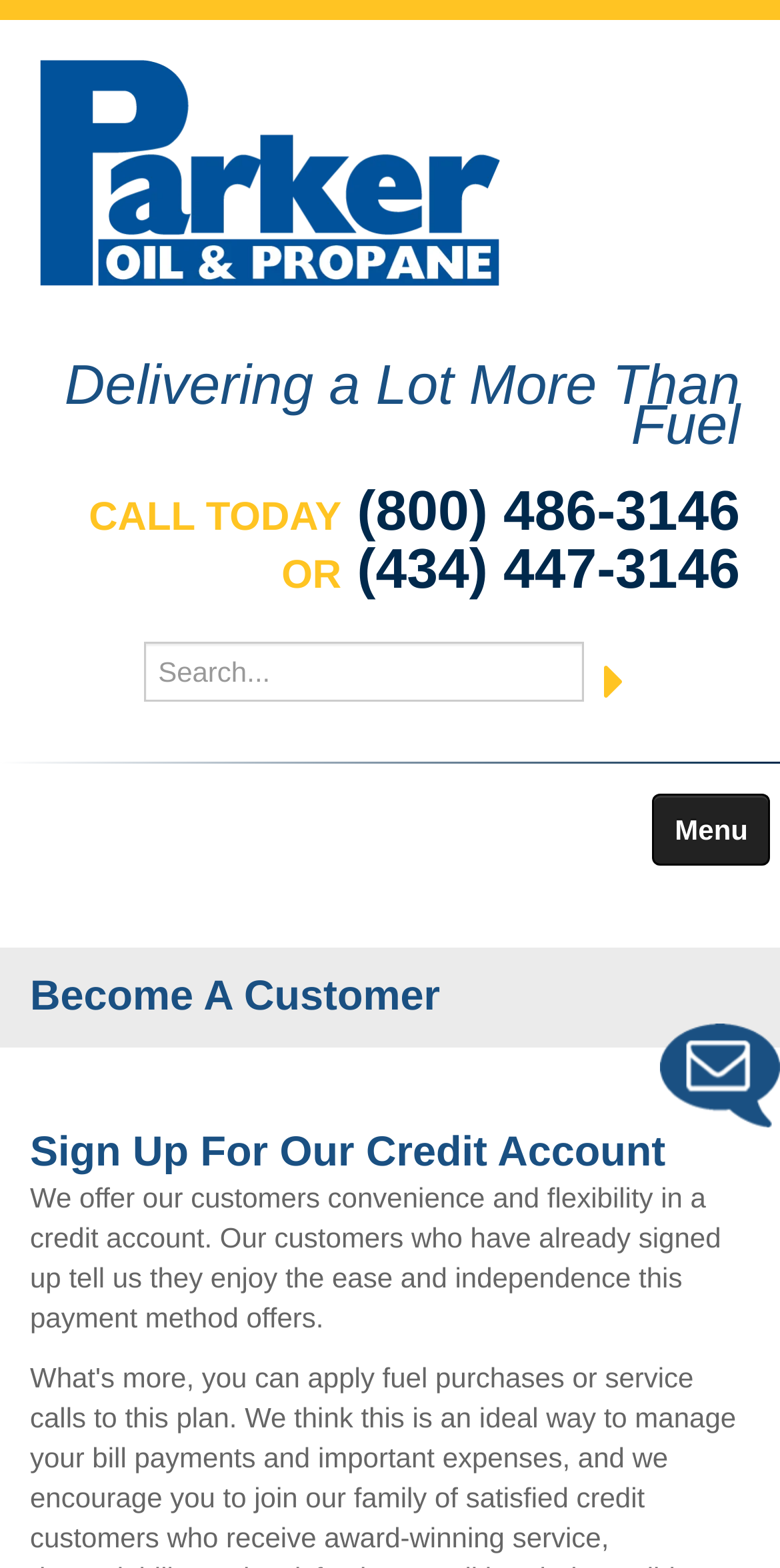Determine the coordinates of the bounding box that should be clicked to complete the instruction: "call the phone number". The coordinates should be represented by four float numbers between 0 and 1: [left, top, right, bottom].

[0.458, 0.306, 0.949, 0.346]